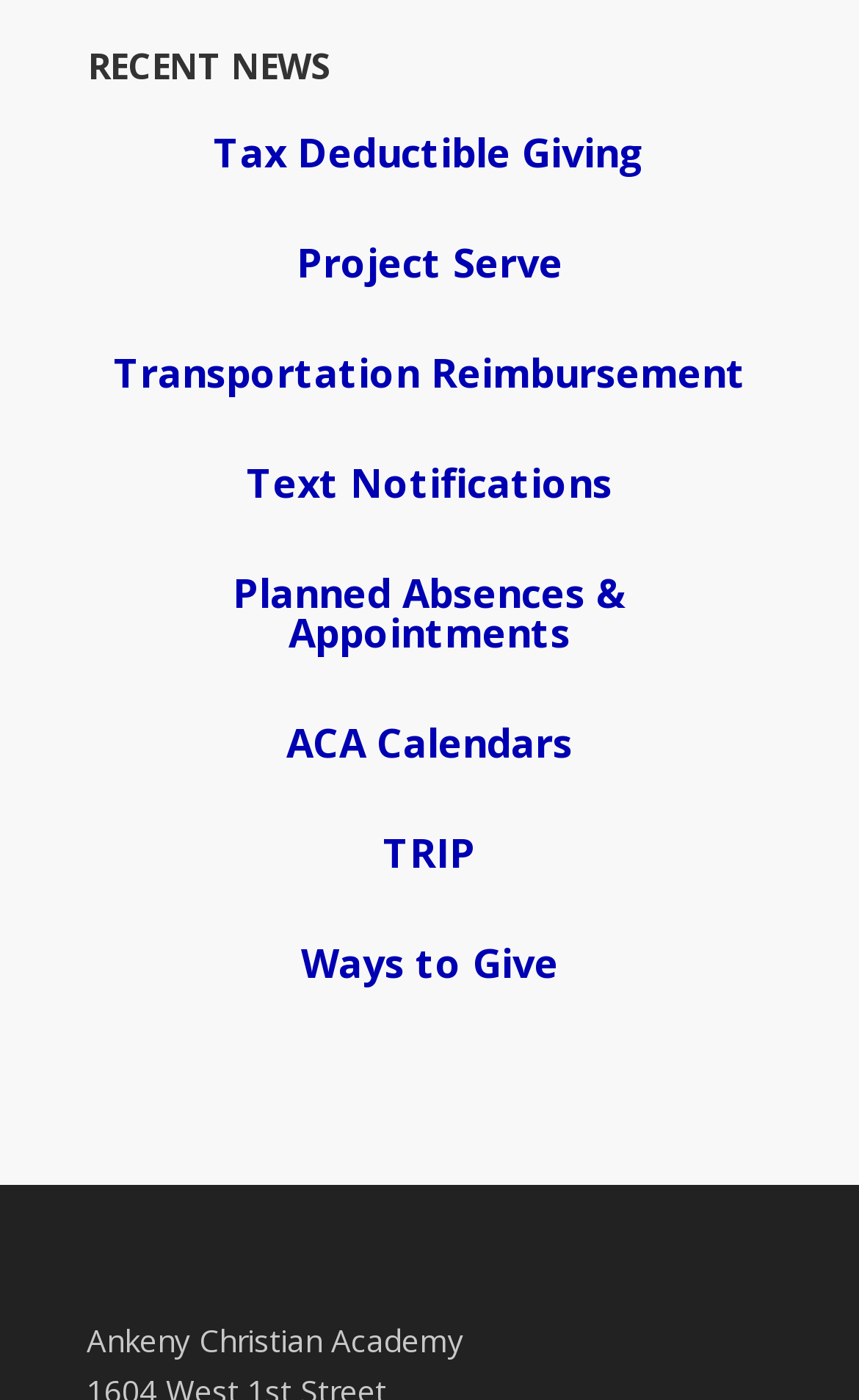Can you find the bounding box coordinates for the UI element given this description: "Planned Absences & Appointments"? Provide the coordinates as four float numbers between 0 and 1: [left, top, right, bottom].

[0.271, 0.405, 0.729, 0.471]